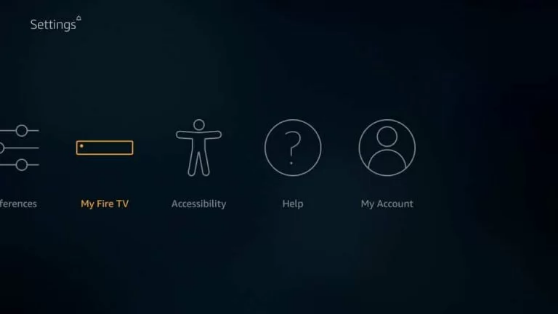Respond to the question below with a concise word or phrase:
What type of applications can be installed through this interface?

Third-party applications